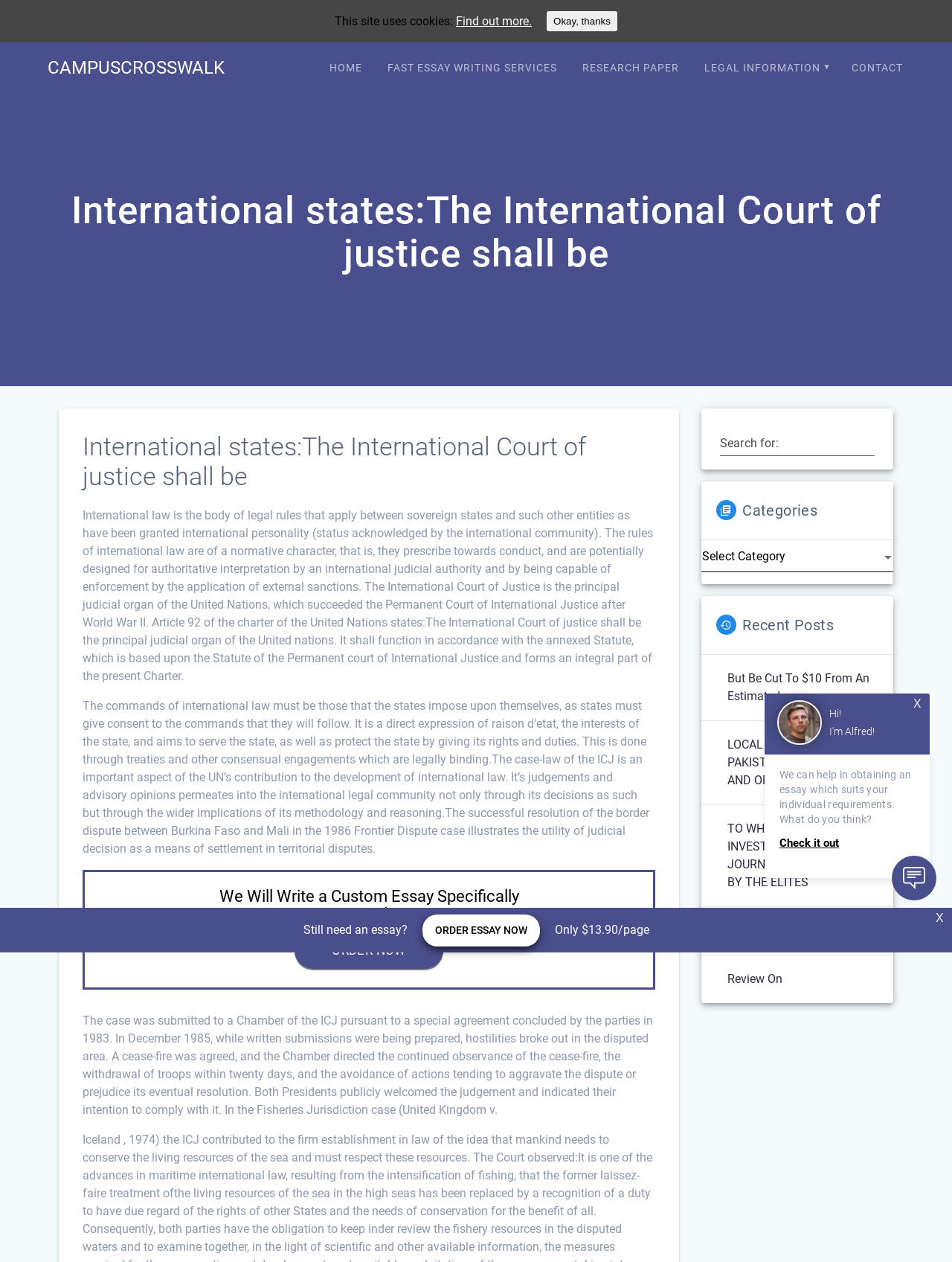Please reply to the following question with a single word or a short phrase:
What is the main topic of this webpage?

International law